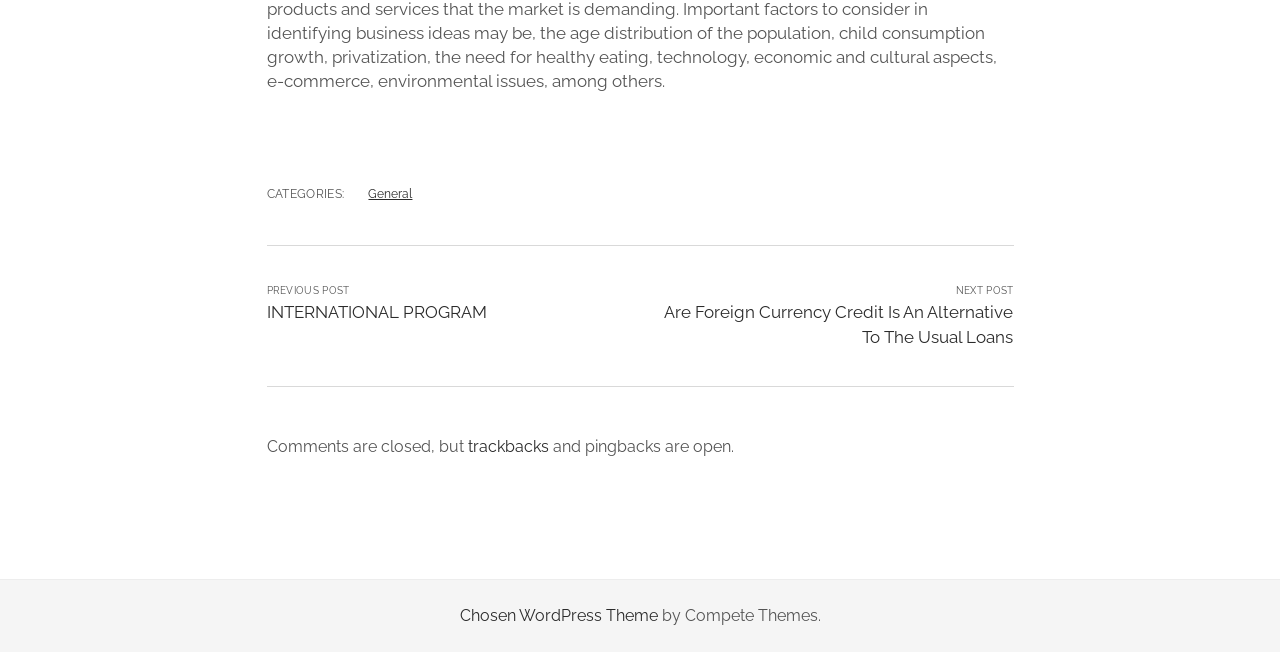Please find the bounding box for the UI component described as follows: "INTERNATIONAL PROGRAM".

[0.208, 0.462, 0.38, 0.493]